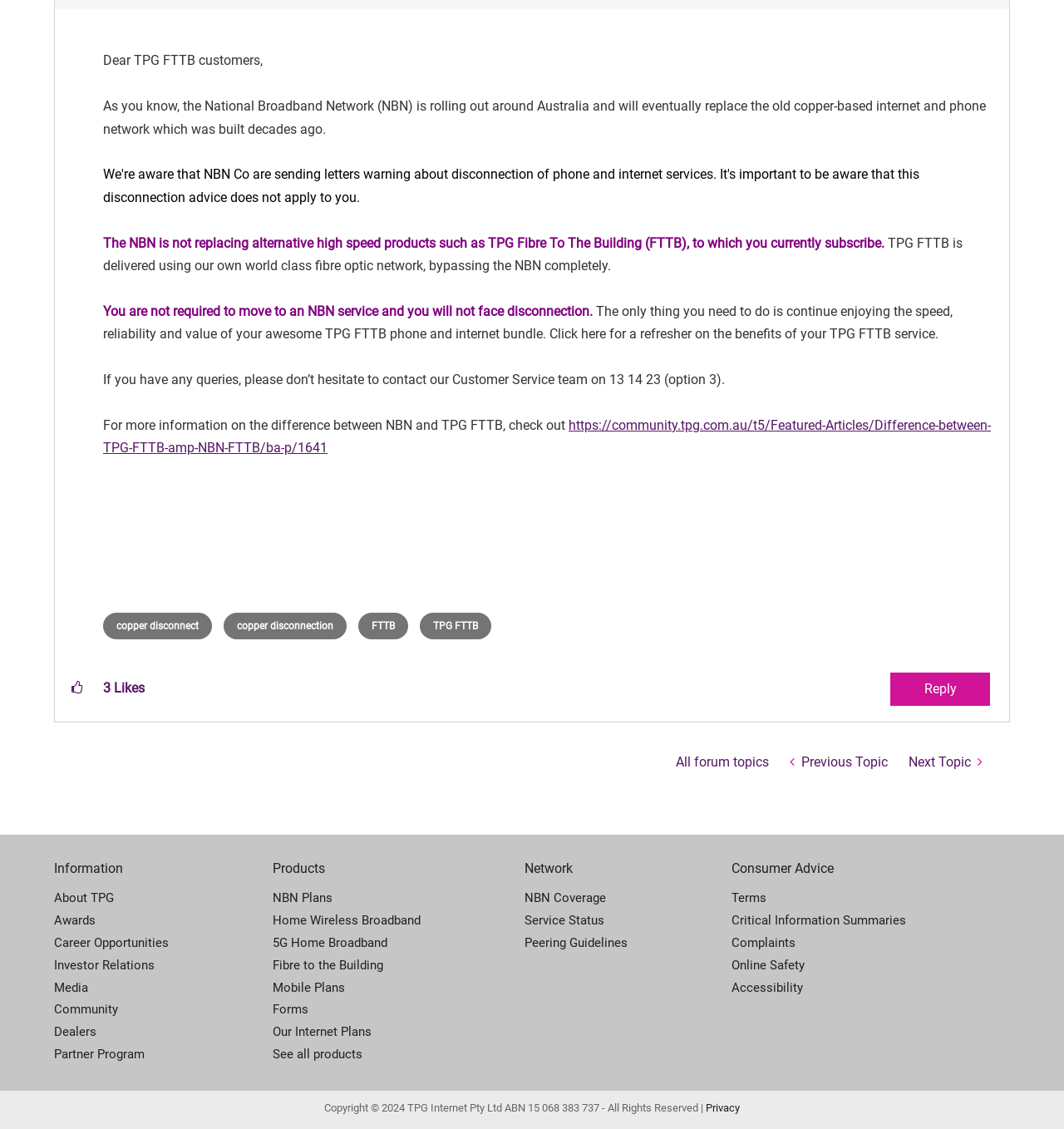Given the element description Programs, predict the bounding box coordinates for the UI element in the webpage screenshot. The format should be (top-left x, top-left y, bottom-right x, bottom-right y), and the values should be between 0 and 1.

None